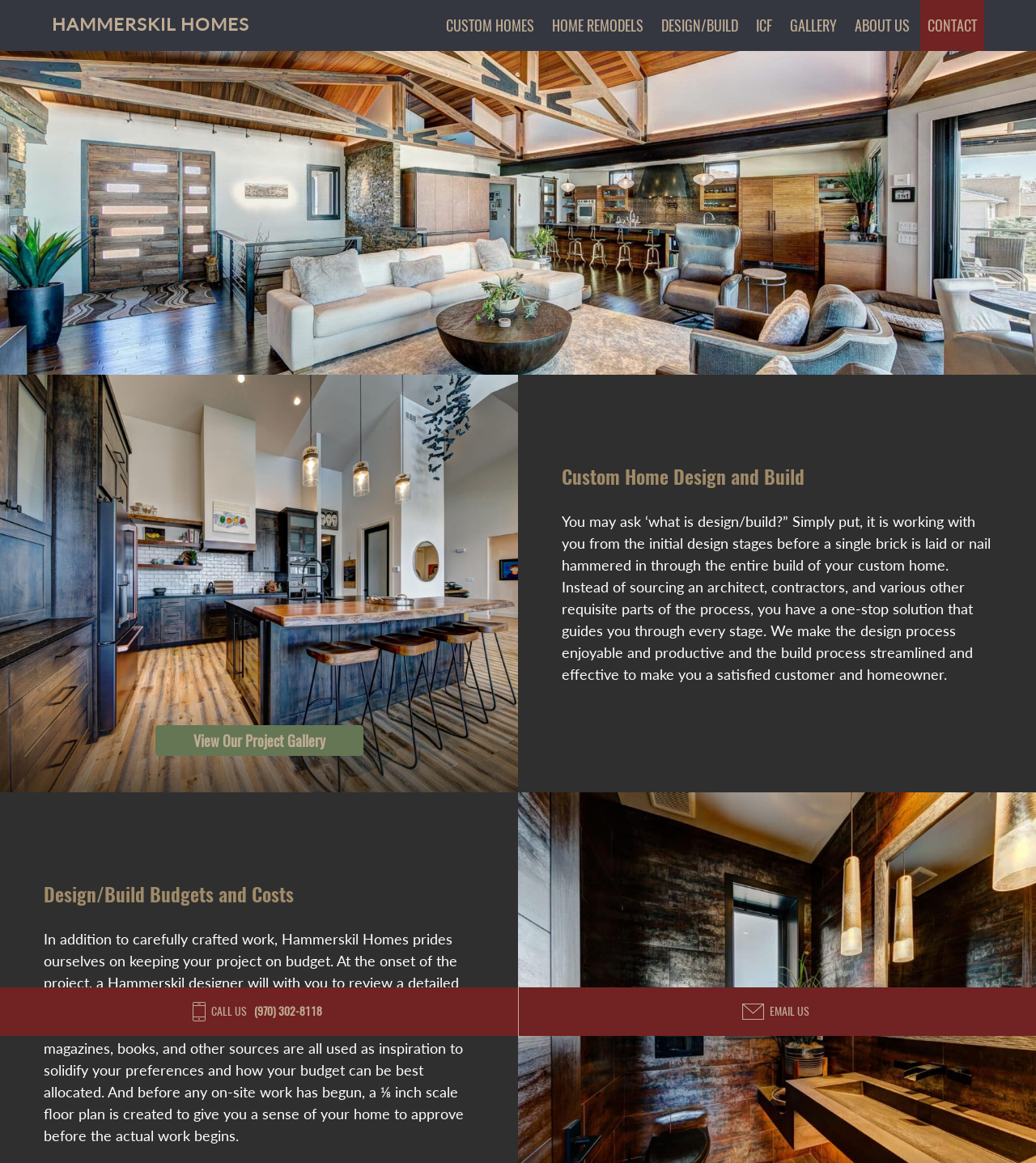Please identify the coordinates of the bounding box that should be clicked to fulfill this instruction: "Email us".

[0.5, 0.849, 1.0, 0.891]